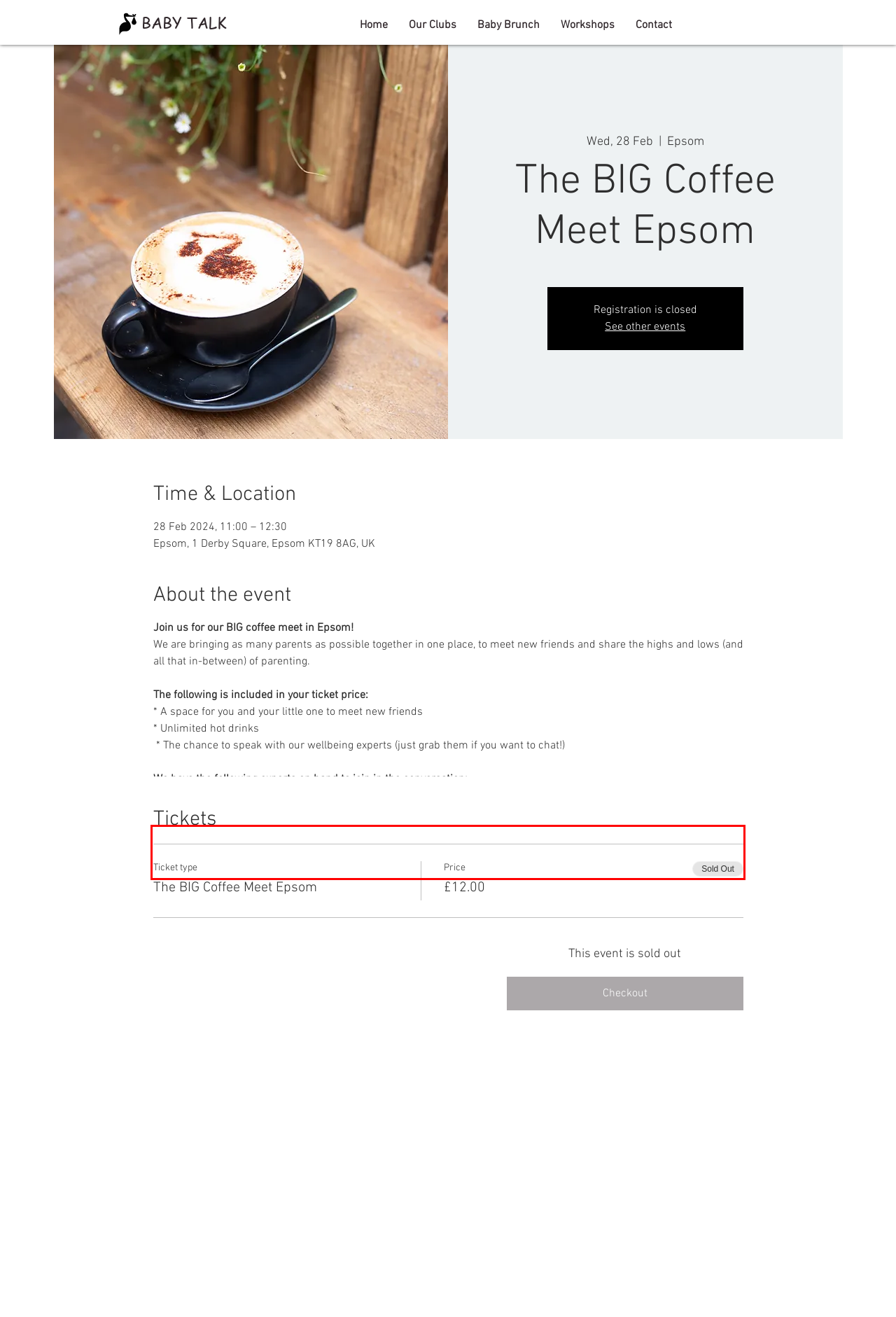Given a screenshot of a webpage with a red bounding box, please identify and retrieve the text inside the red rectangle.

Kendra Blake is a mental health occupational therapist & motherhood coach. She specializes in supporting women in Matrescence (the becoming of a mother) by helping them rediscover themselves, so that they can feel their most confident, calm and connected within motherhood. Her purpose is to help you thrive amidst the challenges of modern motherhood.